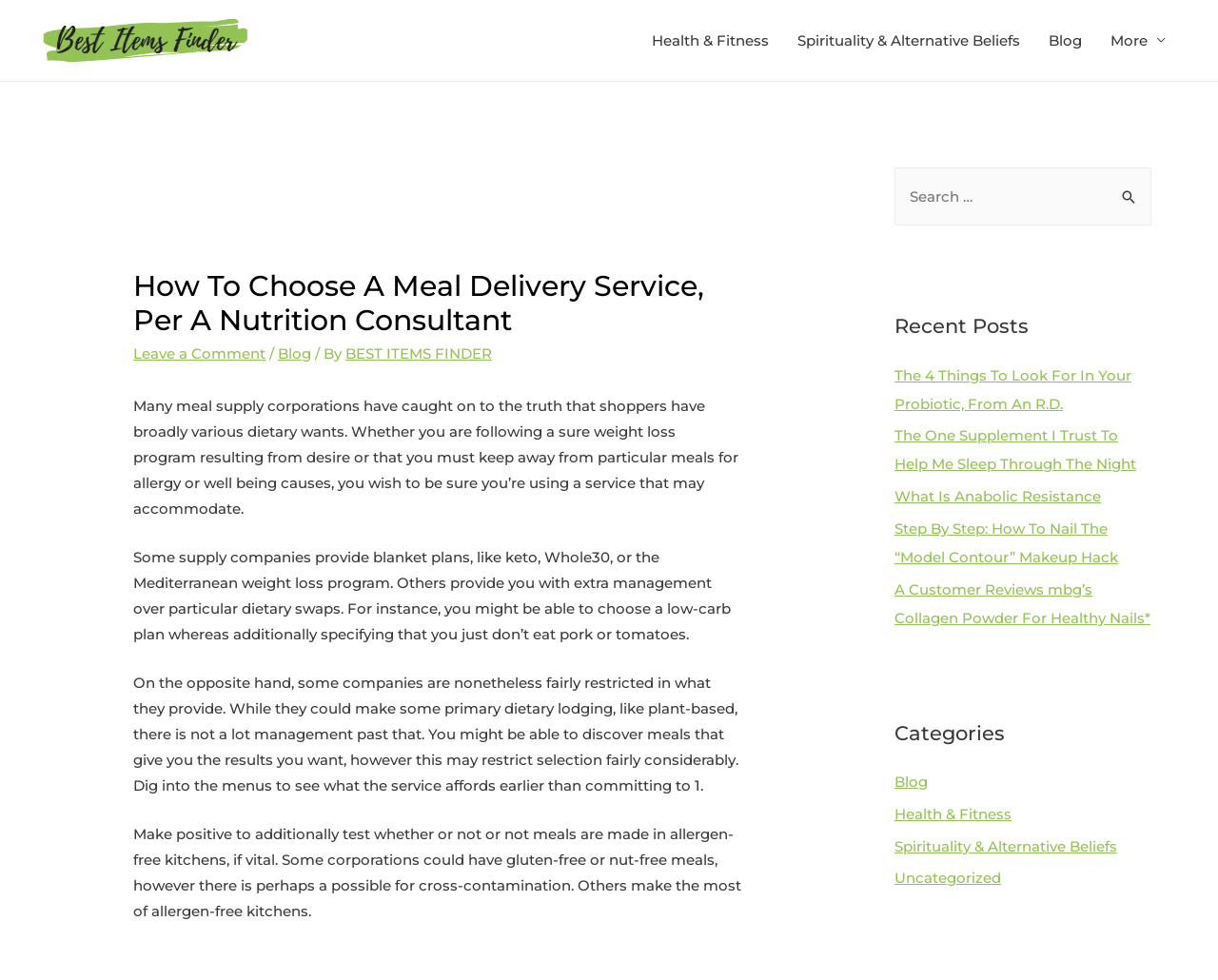Answer the question in one word or a short phrase:
What is the main topic of this webpage?

Meal delivery service